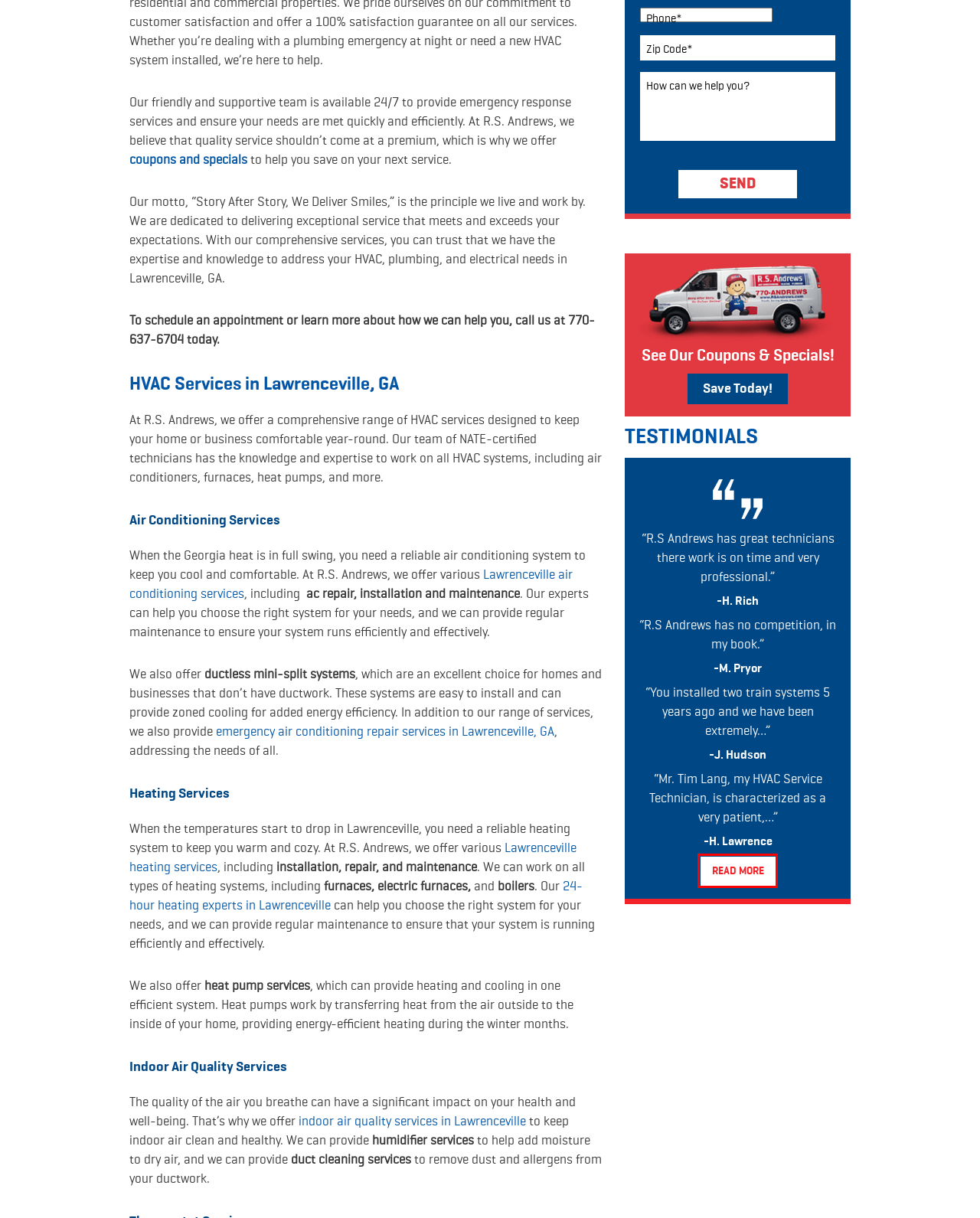Review the screenshot of a webpage that includes a red bounding box. Choose the most suitable webpage description that matches the new webpage after clicking the element within the red bounding box. Here are the candidates:
A. Local Electrician in Atlanta, GA | Lighting, Wiring & Generator
B. 24-Hour Emergency Heating Repair in Atlanta - 770-674-8996 - RS Andrews
C. 24/7 AC Service in Atlanta, GA | Repair, Installation & Tune Up
D. Specials HVAC, Electrical & Plumbing Services in GA
E. Our Service Area | R.S. Andrews
F. Heating Service in Atlanta, GA | Furnace Repair & Tune-Up
G. HVAC, Electrical, & Plumbing Service in Atlanta, GA | RS Andrews
H. Sitemap - R.S. Andrews

G